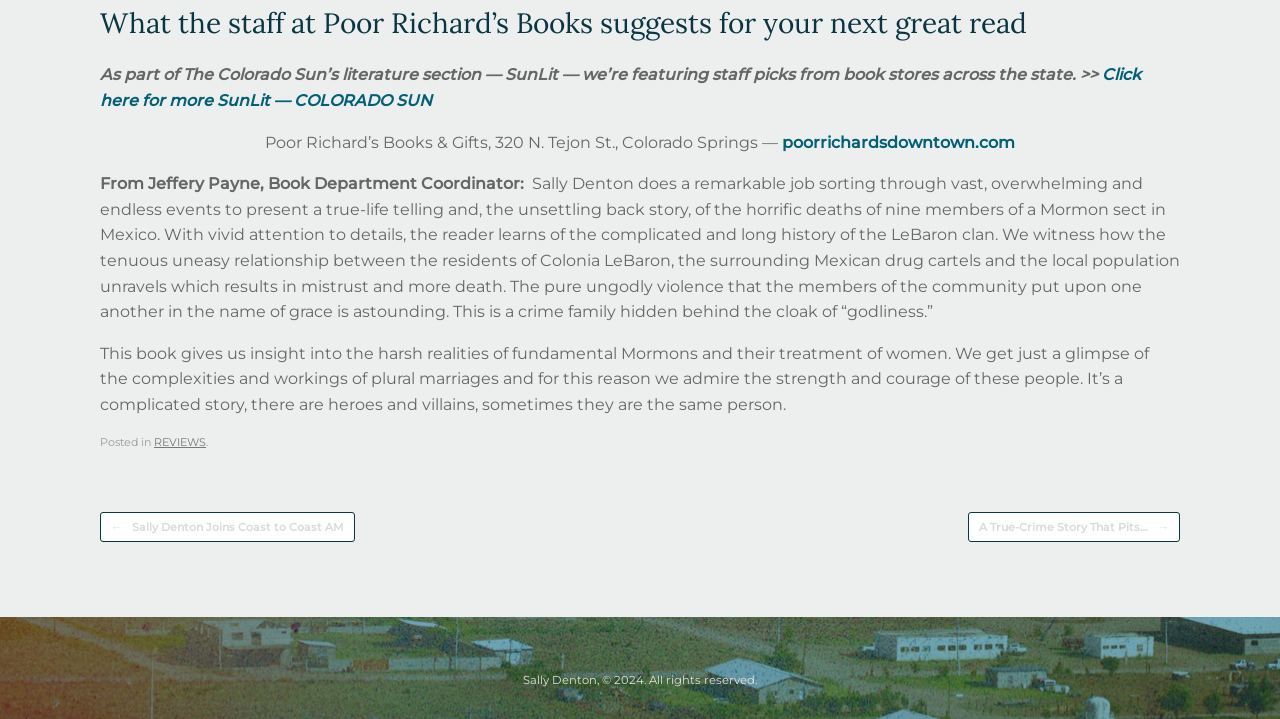Given the description: "REVIEWS", determine the bounding box coordinates of the UI element. The coordinates should be formatted as four float numbers between 0 and 1, [left, top, right, bottom].

[0.12, 0.605, 0.161, 0.625]